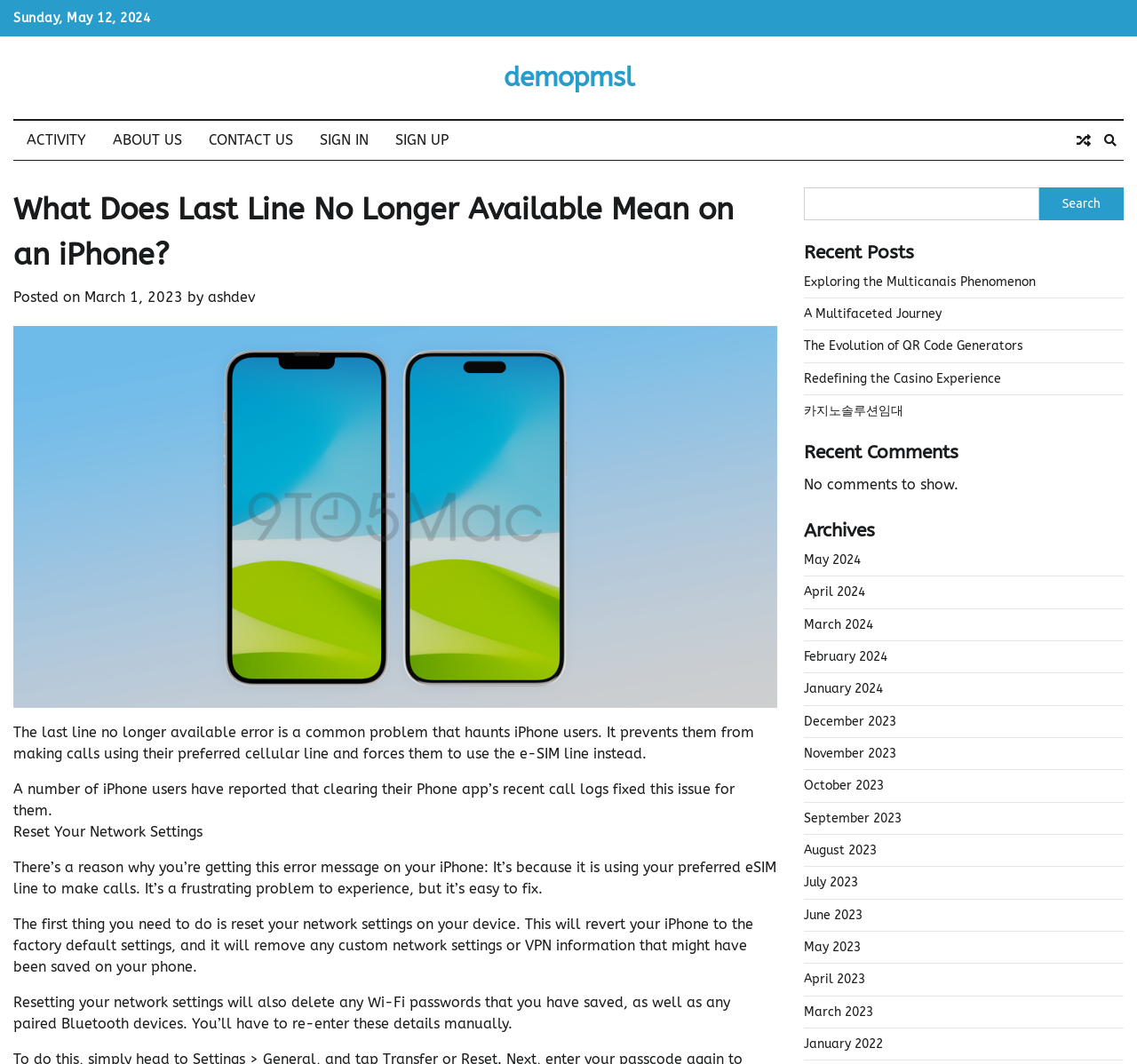Find the primary header on the webpage and provide its text.

What Does Last Line No Longer Available Mean on an iPhone?